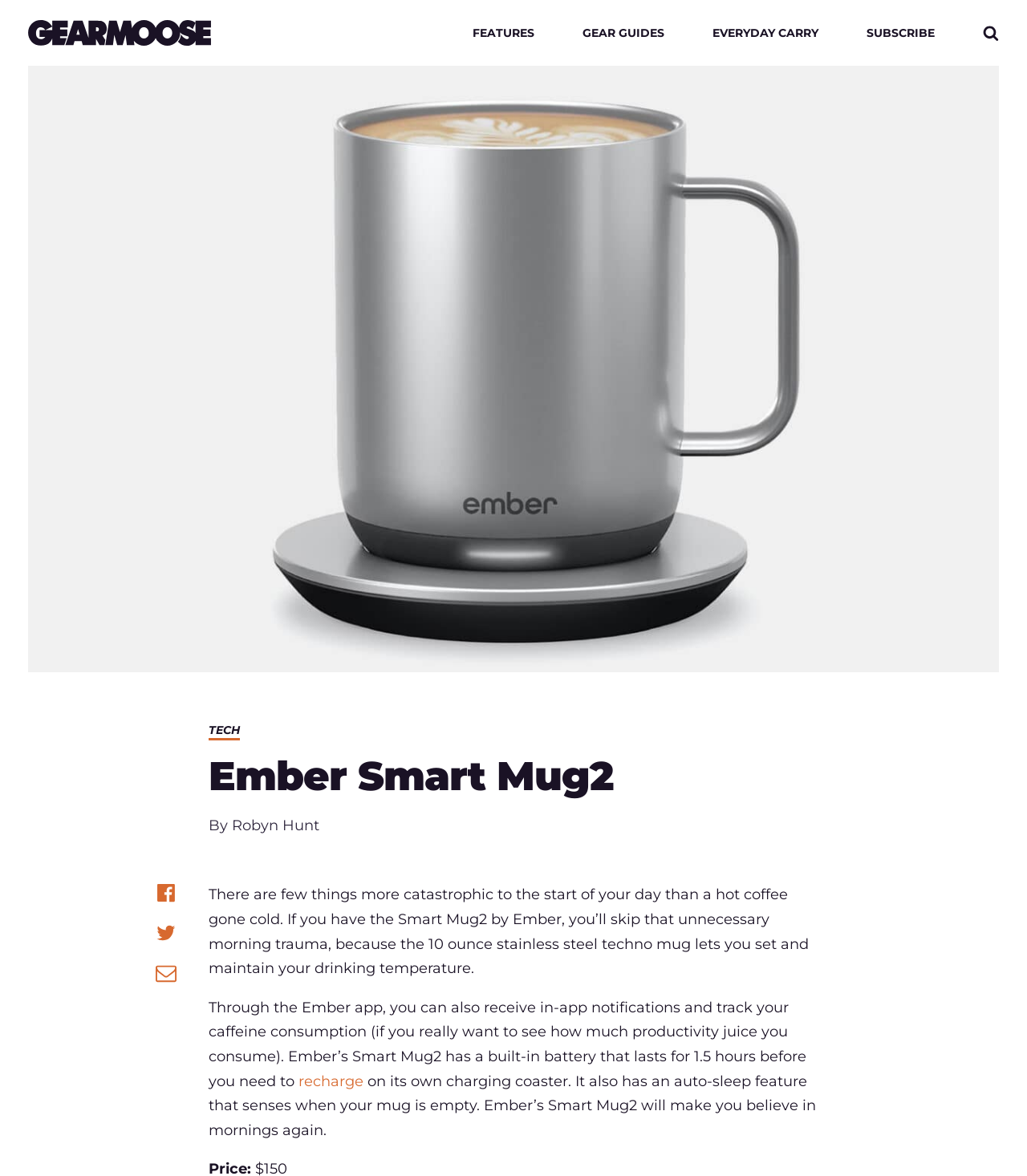Please identify the bounding box coordinates of the element I should click to complete this instruction: 'Navigate to FEATURES'. The coordinates should be given as four float numbers between 0 and 1, like this: [left, top, right, bottom].

[0.46, 0.023, 0.52, 0.033]